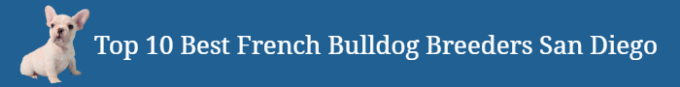Observe the image and answer the following question in detail: What is the purpose of the guide?

The image introduces visitors to a comprehensive guide aimed at helping them find reputable breeders for French Bulldog puppies in the San Diego area, which implies that the purpose of the guide is to assist in finding trustworthy breeders.